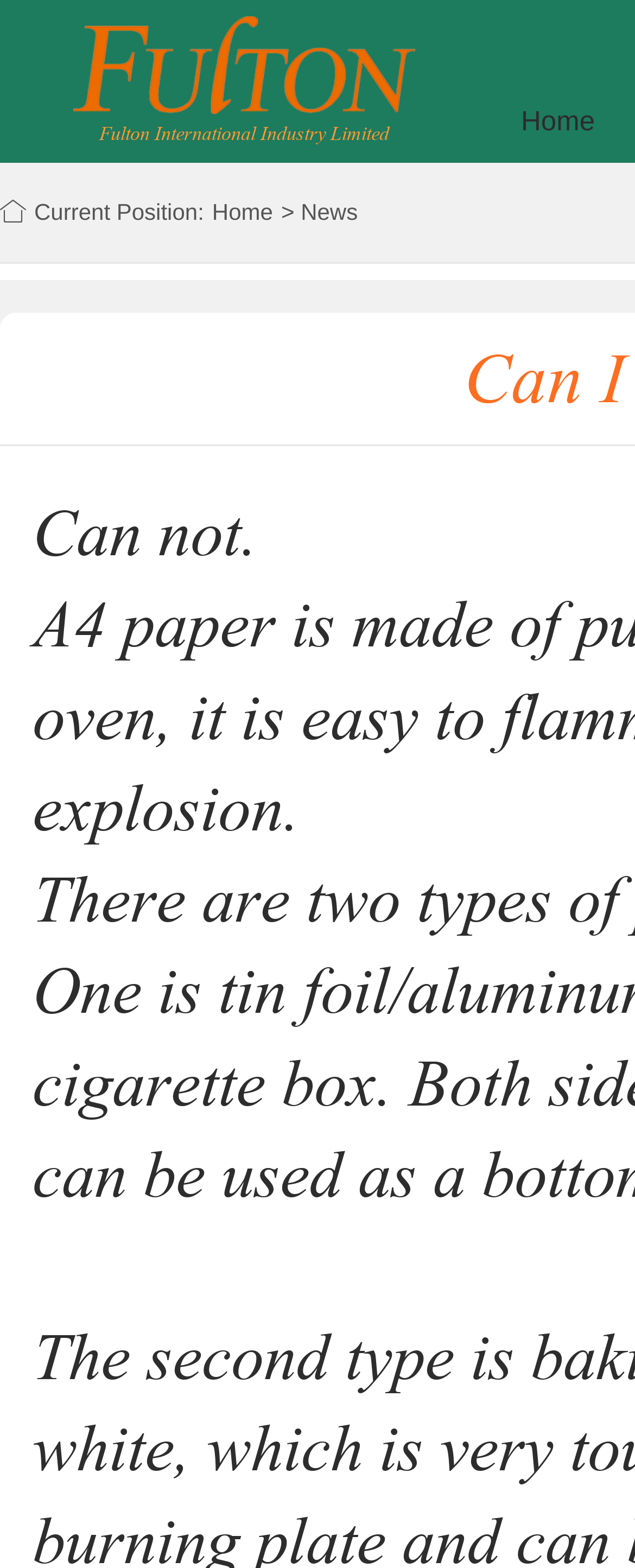Highlight the bounding box of the UI element that corresponds to this description: "Home".

[0.769, 0.052, 0.988, 0.104]